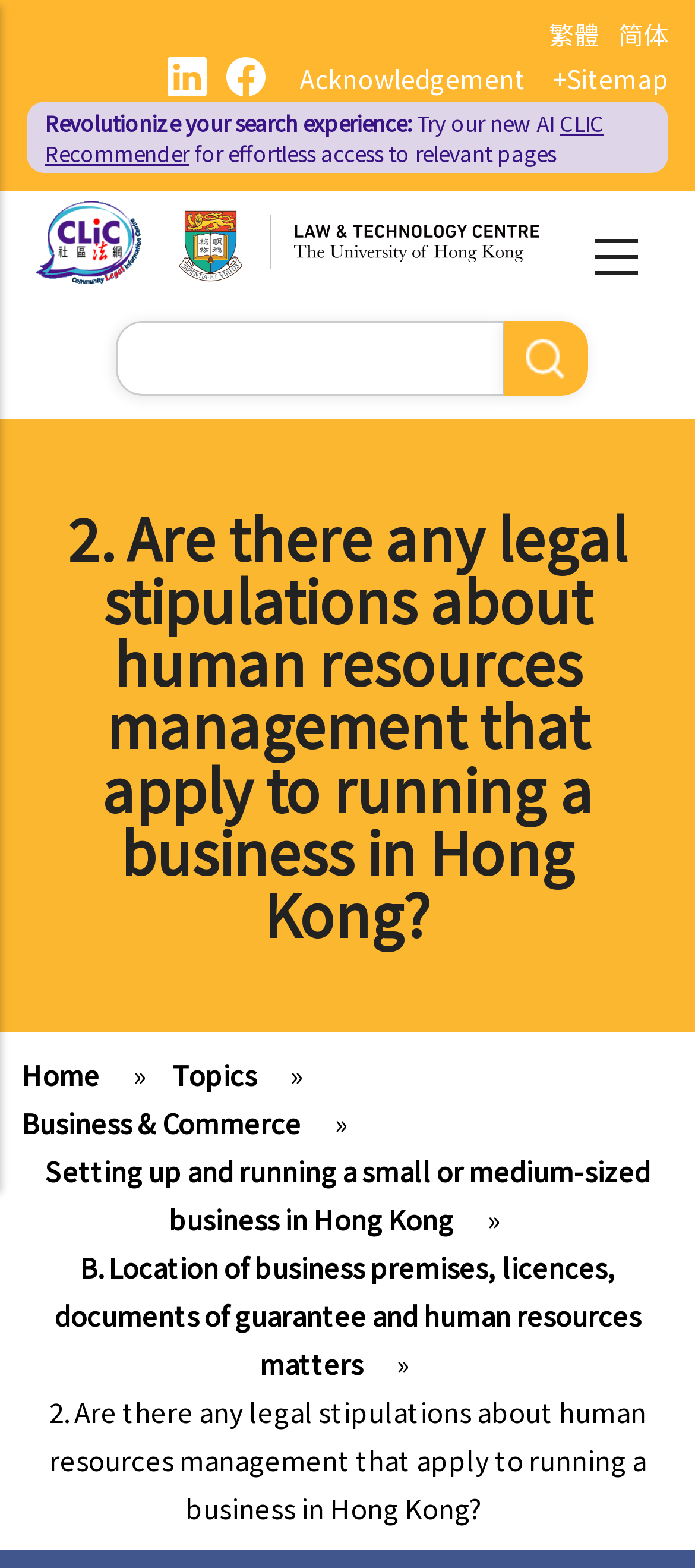What is the breadcrumb navigation showing?
Can you provide a detailed and comprehensive answer to the question?

The breadcrumb navigation is located at the bottom of the webpage, and it shows the current location of the user within the website. It displays a series of links, including 'Home', 'Topics', 'Business & Commerce', and so on, which indicates the user's current position in the website's hierarchy.